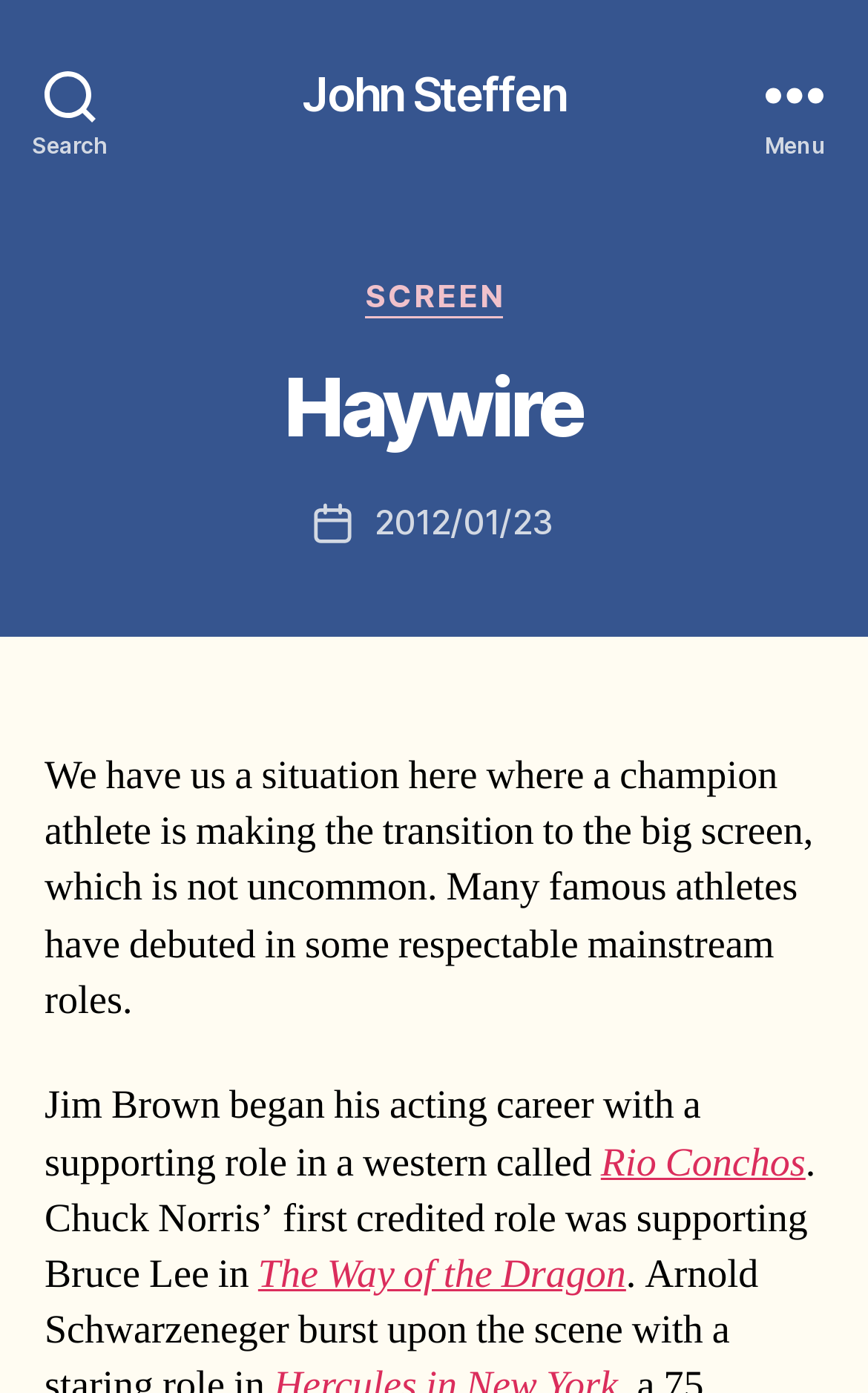Locate the bounding box for the described UI element: "The Way of the Dragon". Ensure the coordinates are four float numbers between 0 and 1, formatted as [left, top, right, bottom].

[0.297, 0.897, 0.721, 0.933]